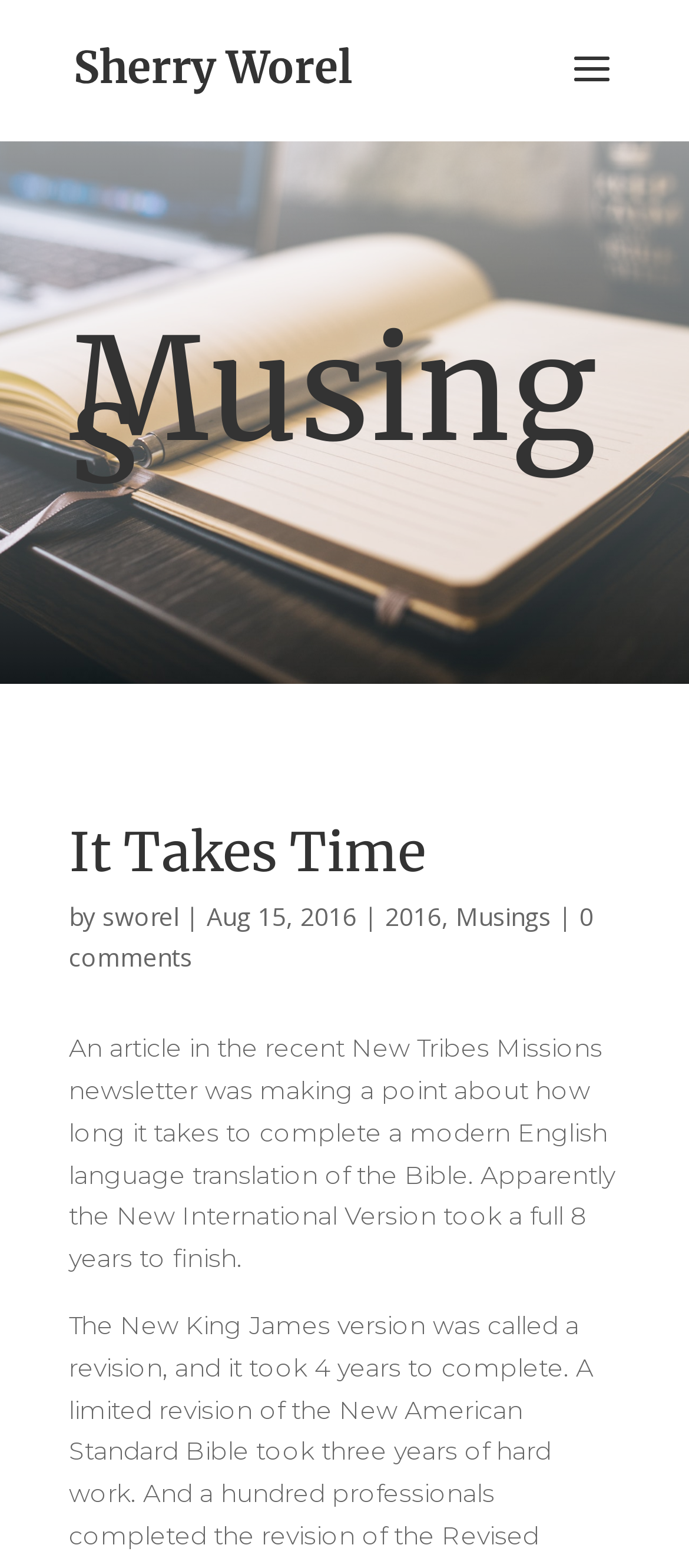What is the category of the article?
Provide a one-word or short-phrase answer based on the image.

Musings